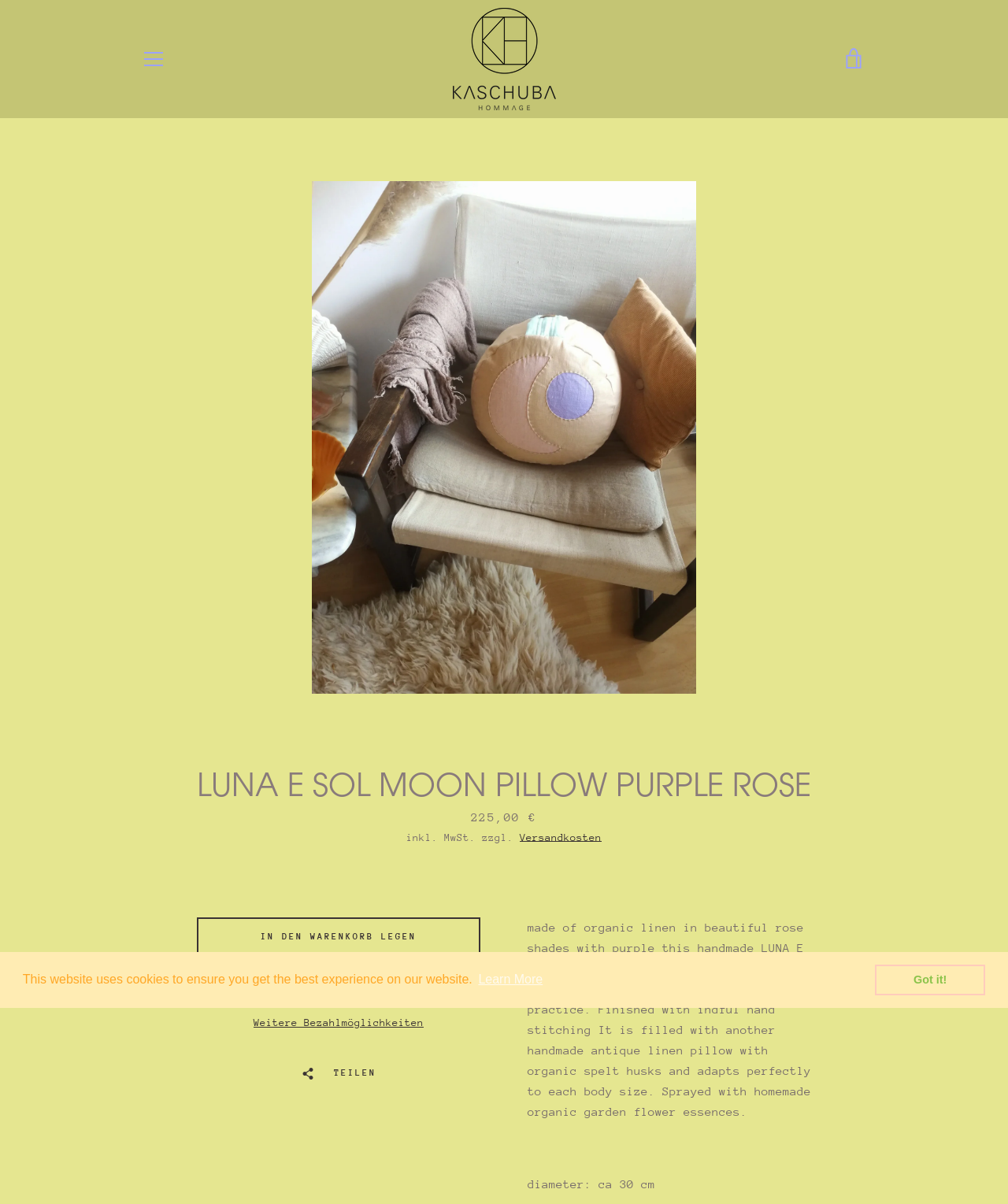What is the purpose of the LUNA E SOL MOON PILLOW?
Refer to the image and provide a detailed answer to the question.

I found the purpose of the LUNA E SOL MOON PILLOW by looking at the paragraph section where the product description is written. In this section, I found a StaticText element with the text '...your perfect private compagnion for your yoga and meditation practice...' which provides the purpose of the product.